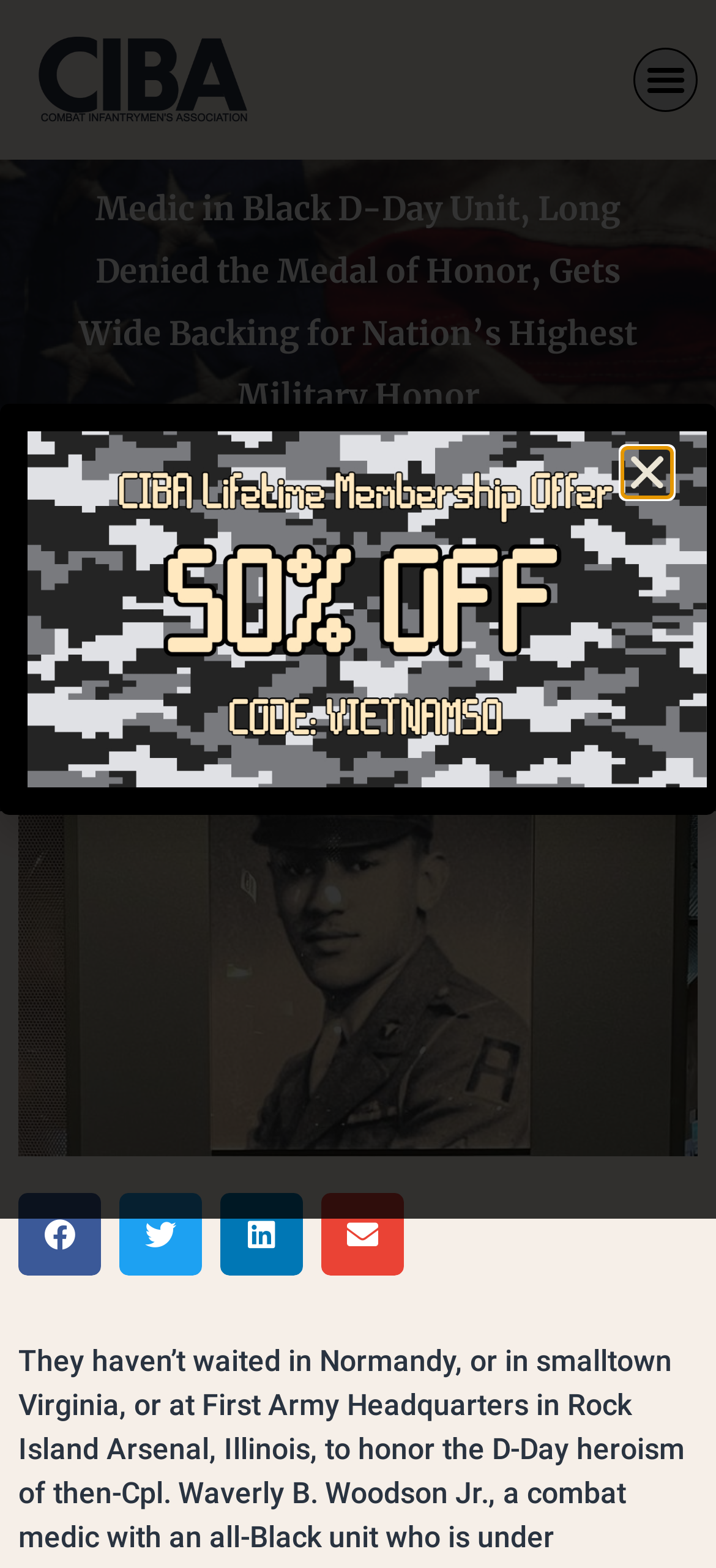Write an exhaustive caption that covers the webpage's main aspects.

The webpage is about a news article titled "Medic in Black D-Day Unit, Long Denied the Medal of Honor, Gets Wide Backing for Nation's Highest Military Honor". At the top left of the page, there is a link and a button labeled "Menu Toggle". Below them, there is a heading with the article title, followed by a static text indicating the date "November 9, 2023".

On the top right side of the page, there are several links to social media platforms, including Facebook, Twitter, Instagram, Google, LinkedIn, and YouTube, each accompanied by a small image. Next to these links, there is another link to the developer's website, Jarvis Media Group, also accompanied by a small image.

The main content of the article is accompanied by a large image on the left side, which appears to be an exhibit featuring Waverly Bernard Woodson Jr. at Normandy American Cemetery visitors center. Below the image, there are four buttons to share the article on various platforms, including Facebook, Twitter, LinkedIn, and email.

At the bottom of the page, there is a document section that takes up most of the page's width. Within this section, there is a button labeled "Close" on the right side, and a link that spans almost the entire width of the page.